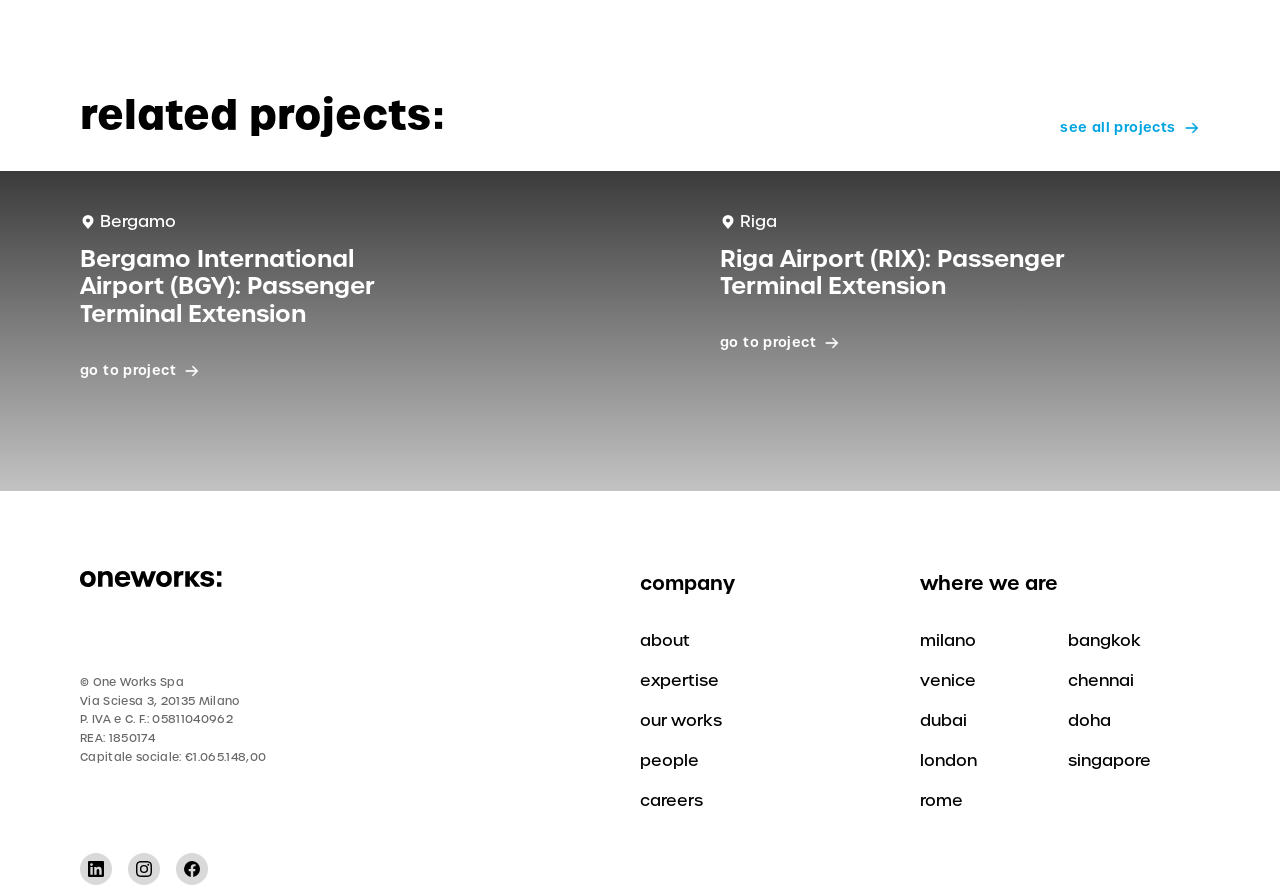Please indicate the bounding box coordinates of the element's region to be clicked to achieve the instruction: "Click on the 'HOME' link". Provide the coordinates as four float numbers between 0 and 1, i.e., [left, top, right, bottom].

None